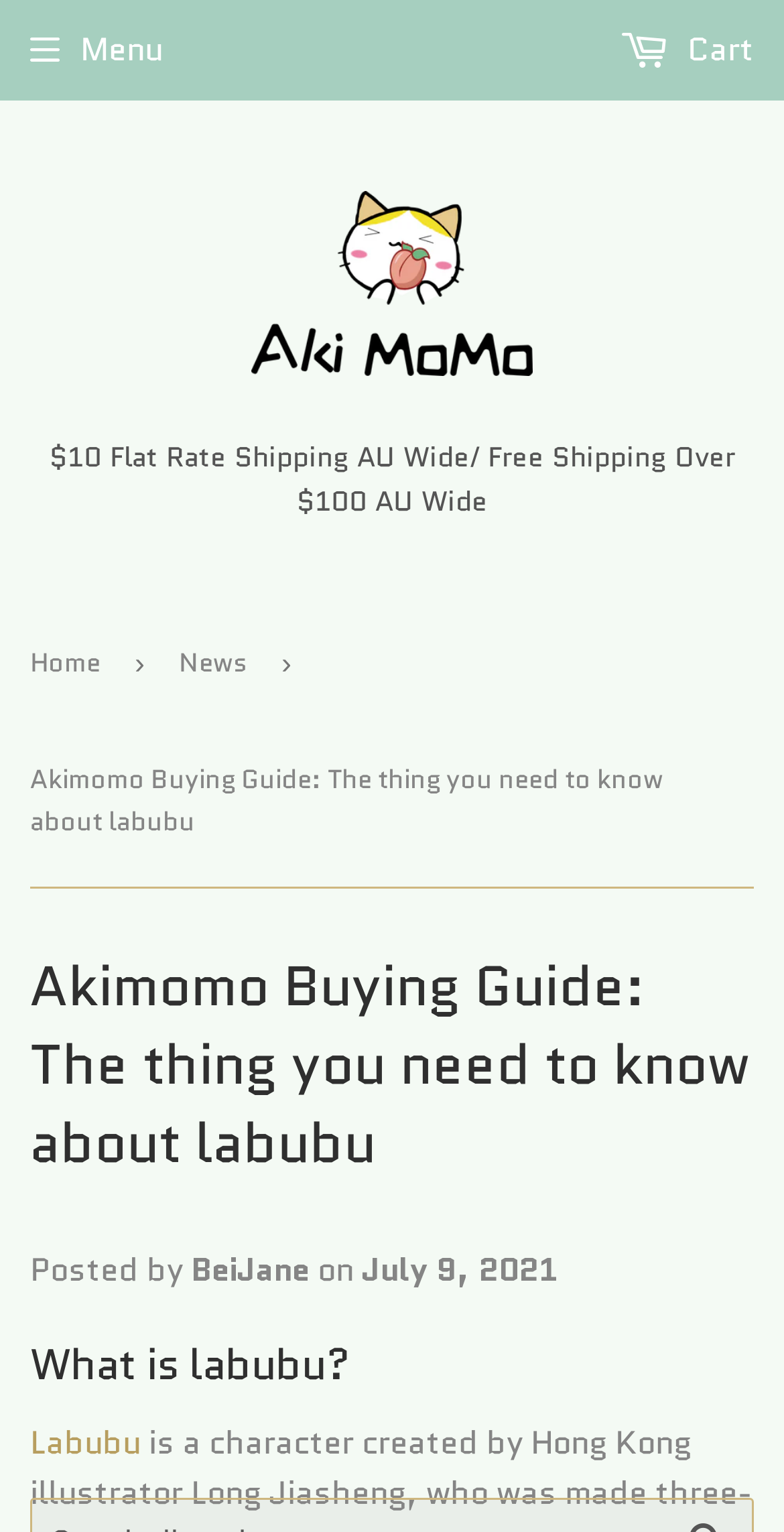Using the information in the image, give a comprehensive answer to the question: 
Who is the author of the article?

The author of the article is mentioned in the middle section of the webpage, where it says 'Posted by BeiJane on July 9, 2021'.